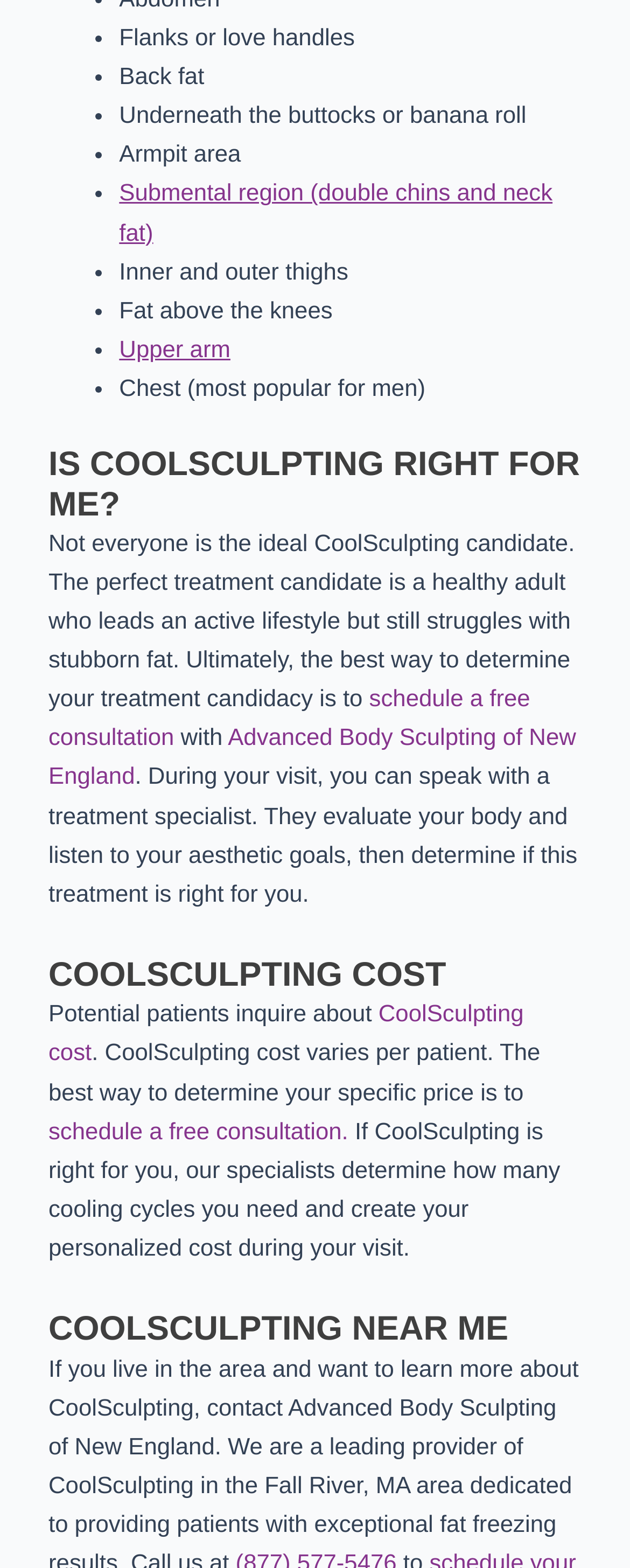From the webpage screenshot, predict the bounding box coordinates (top-left x, top-left y, bottom-right x, bottom-right y) for the UI element described here: schedule a free consultation.

[0.077, 0.714, 0.553, 0.73]